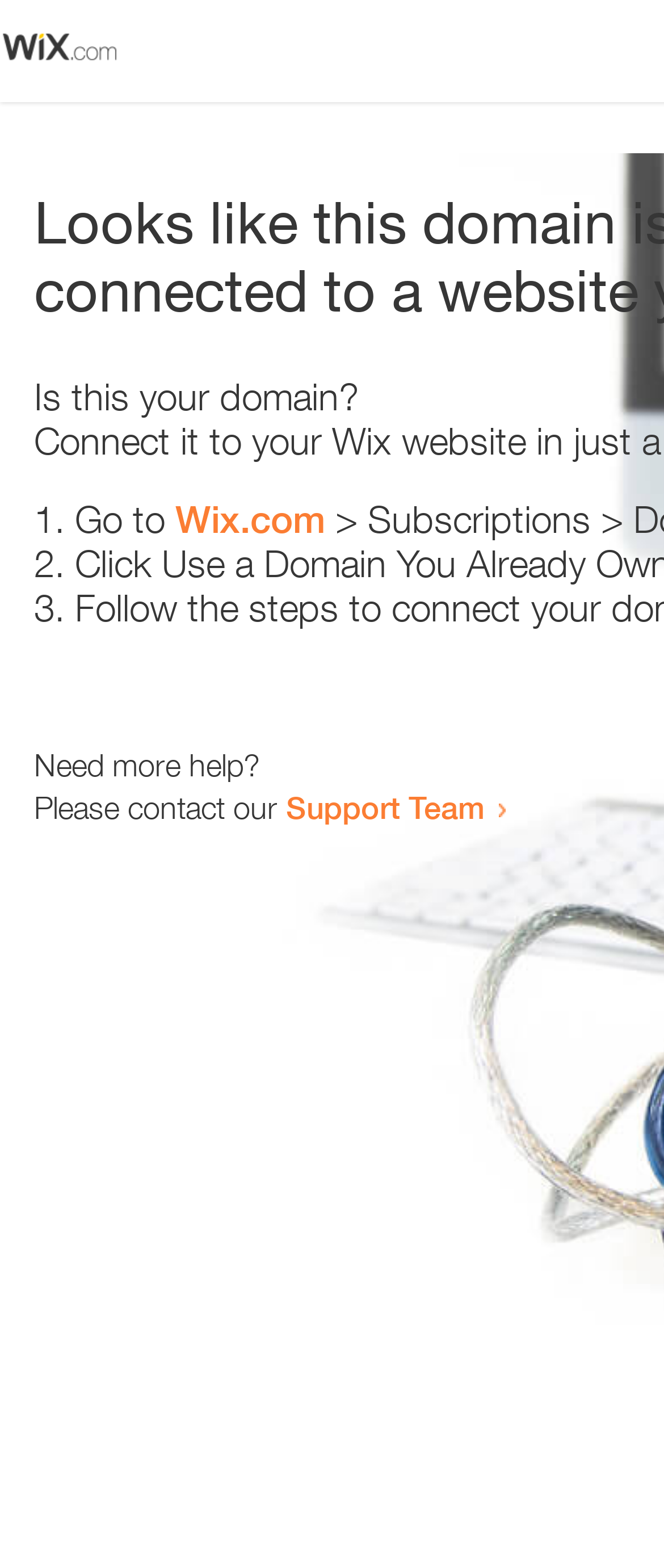Use one word or a short phrase to answer the question provided: 
Is there an image on the webpage?

Yes